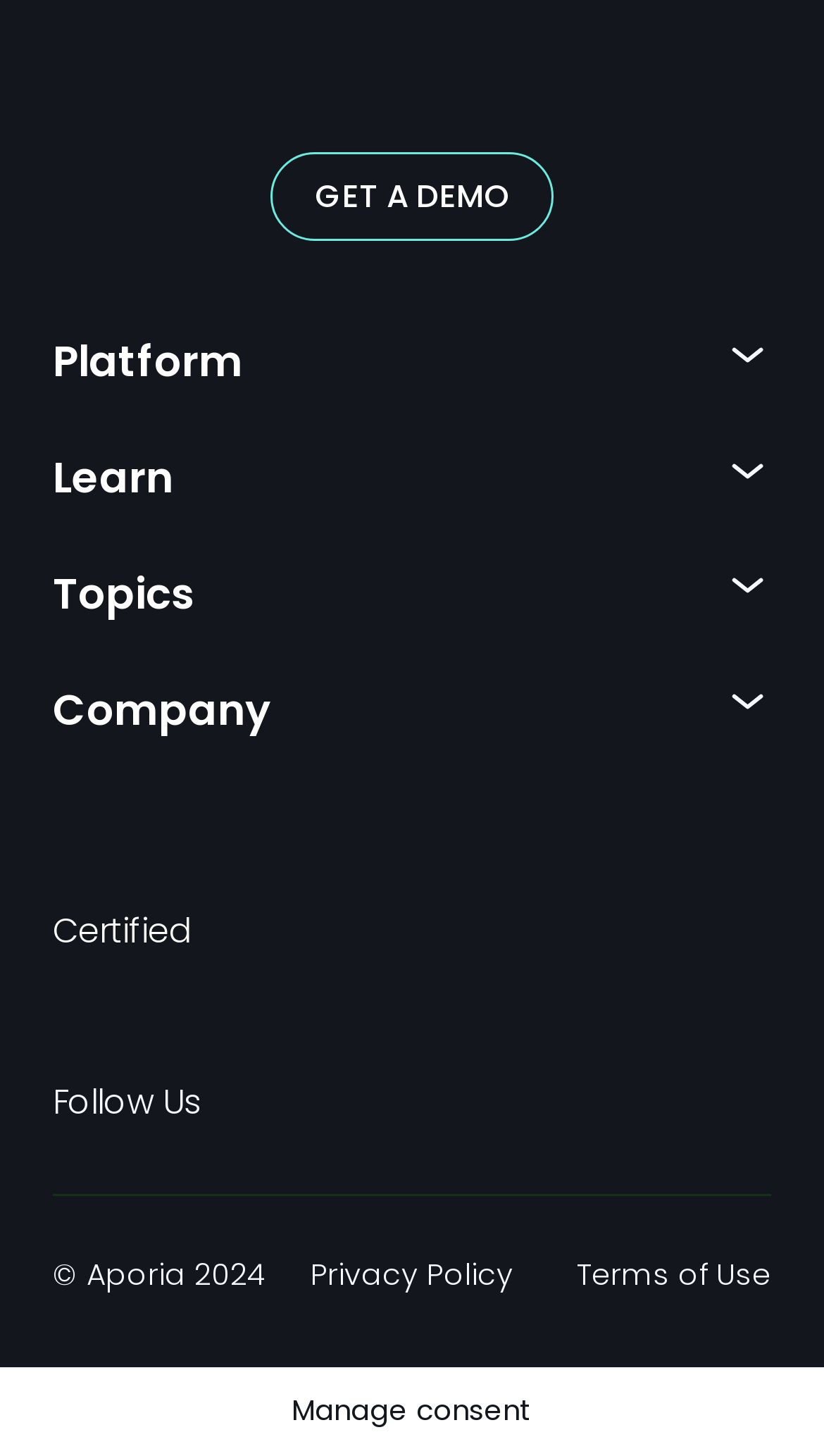What is the certification mentioned in the footer section?
Based on the image, give a one-word or short phrase answer.

ISO 27001